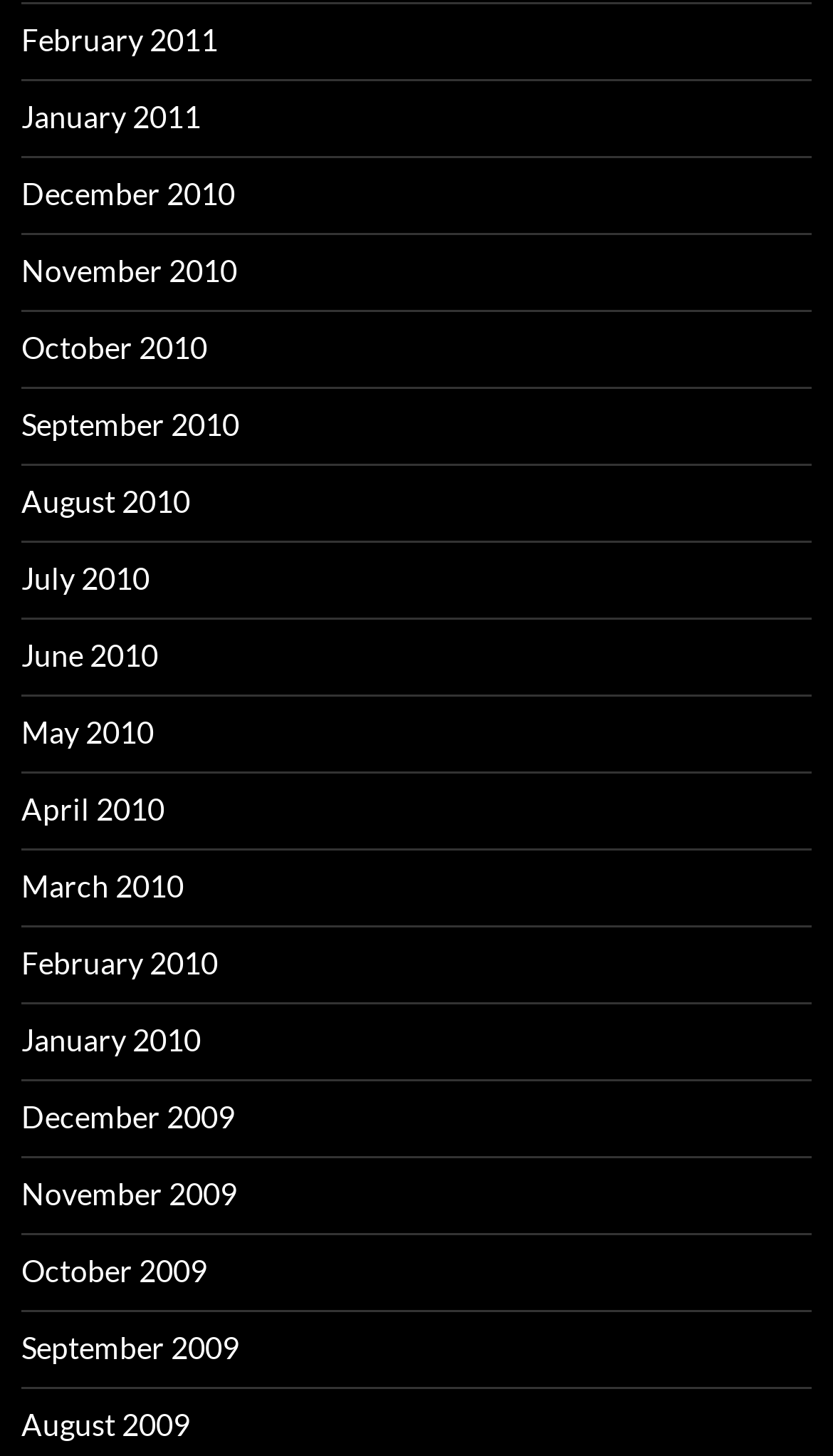Find and indicate the bounding box coordinates of the region you should select to follow the given instruction: "view December 2010".

[0.026, 0.12, 0.282, 0.145]